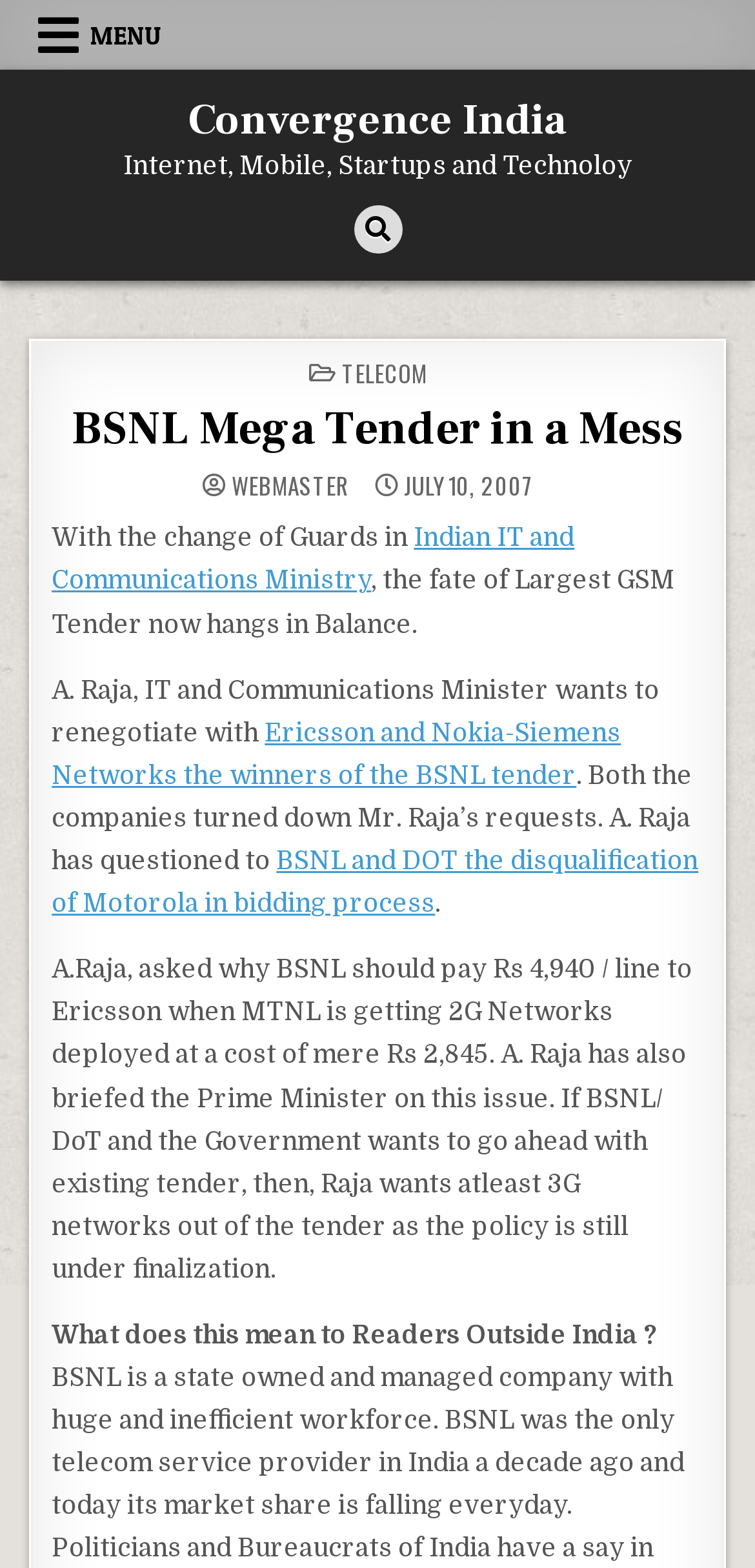Kindly provide the bounding box coordinates of the section you need to click on to fulfill the given instruction: "Search for something".

[0.468, 0.131, 0.532, 0.162]